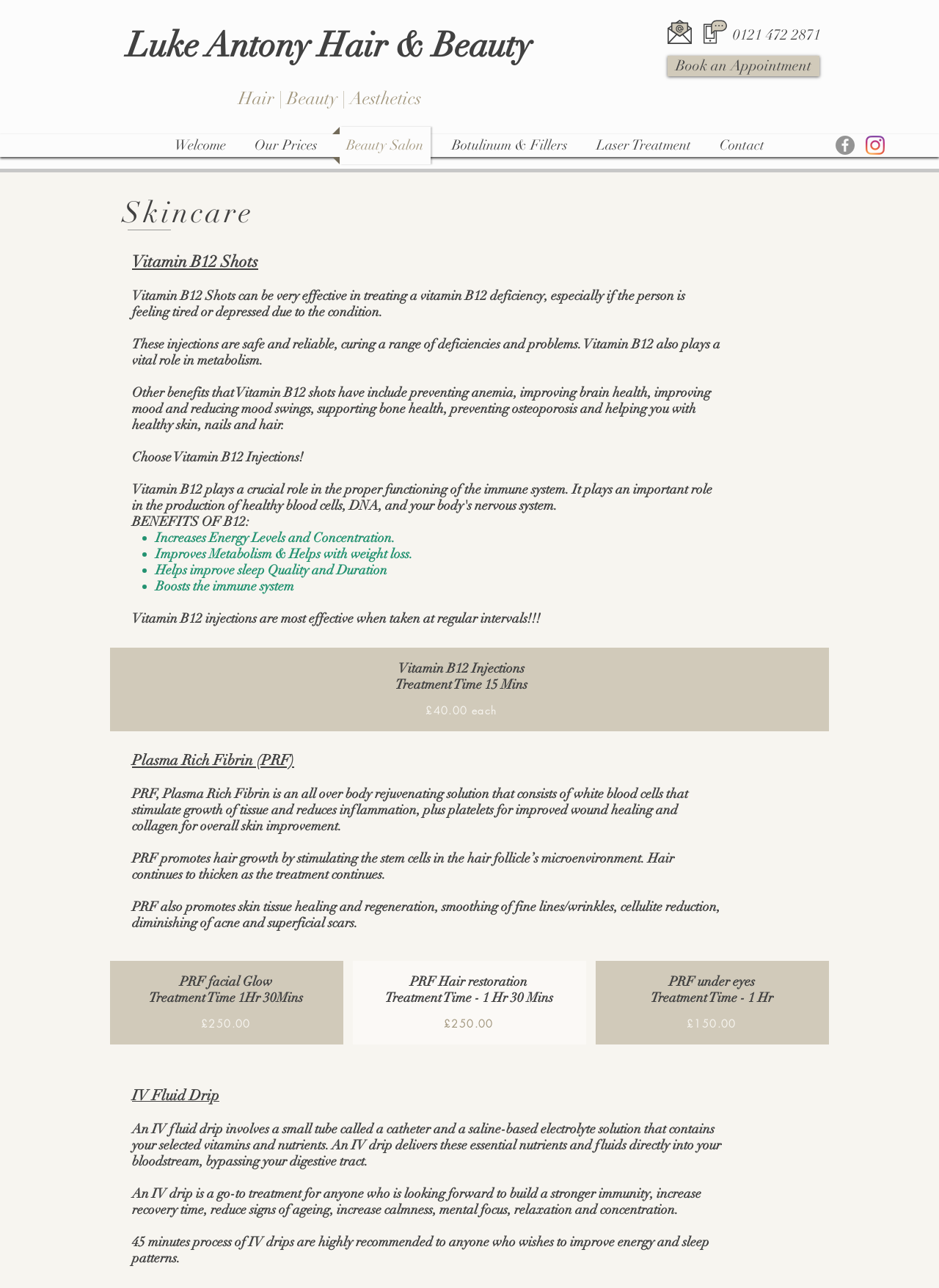Identify the bounding box coordinates of the part that should be clicked to carry out this instruction: "Read about 'Vitamin B12 Shots' treatment".

[0.141, 0.223, 0.768, 0.248]